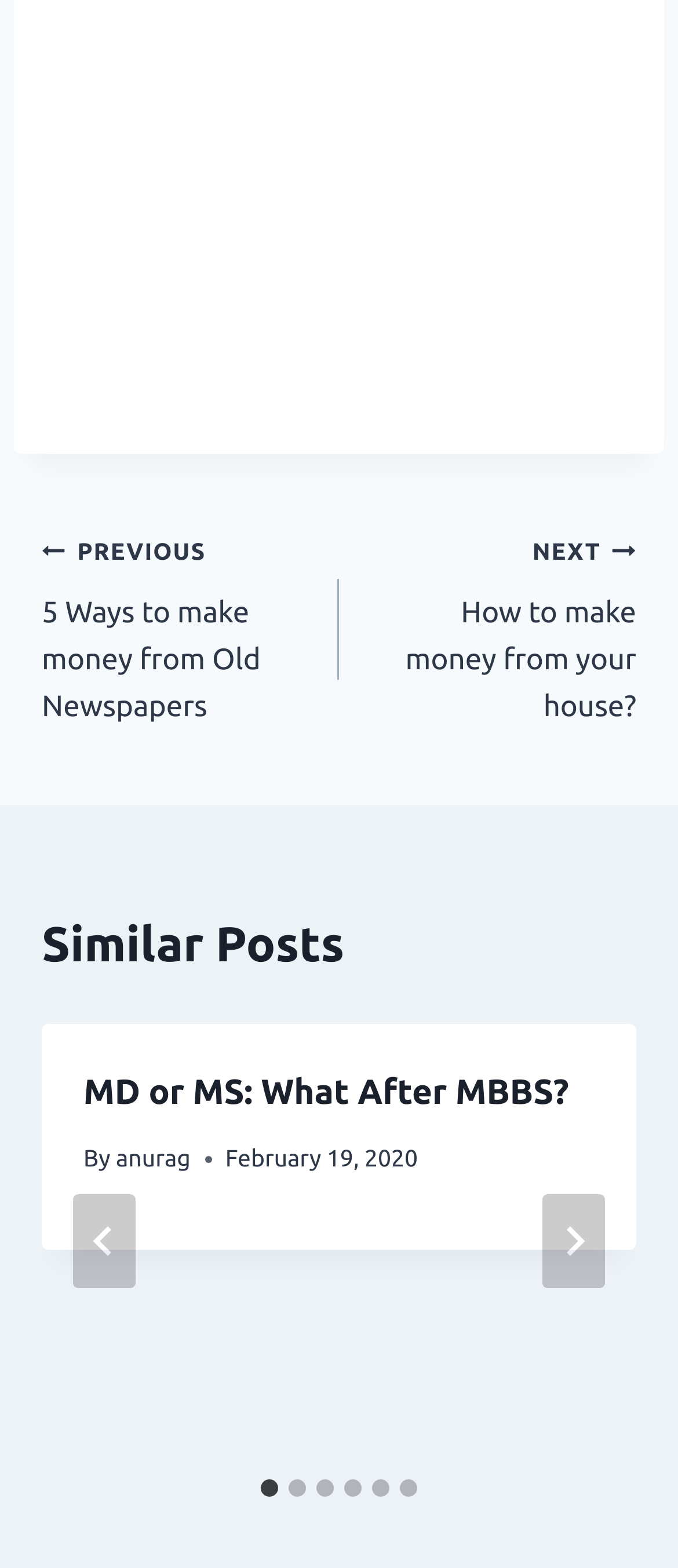Using the image as a reference, answer the following question in as much detail as possible:
What is the previous post?

The previous post can be found in the navigation section, which is a child element of the root element. The link to the previous post is labeled as 'PREVIOUS 5 Ways to make money from Old Newspapers'.